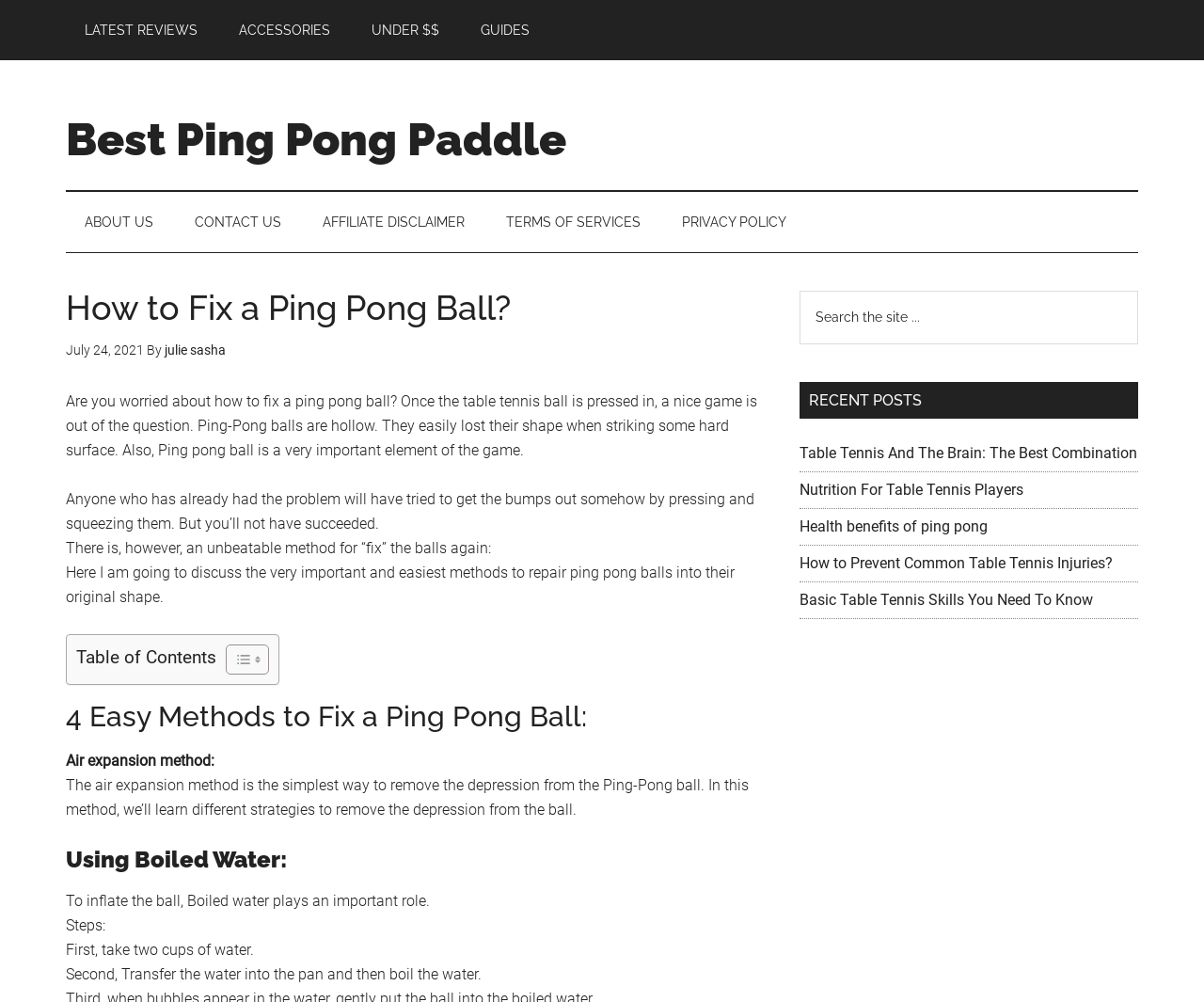Locate the bounding box coordinates of the element to click to perform the following action: 'Click on 'LATEST REVIEWS''. The coordinates should be given as four float values between 0 and 1, in the form of [left, top, right, bottom].

[0.055, 0.0, 0.18, 0.06]